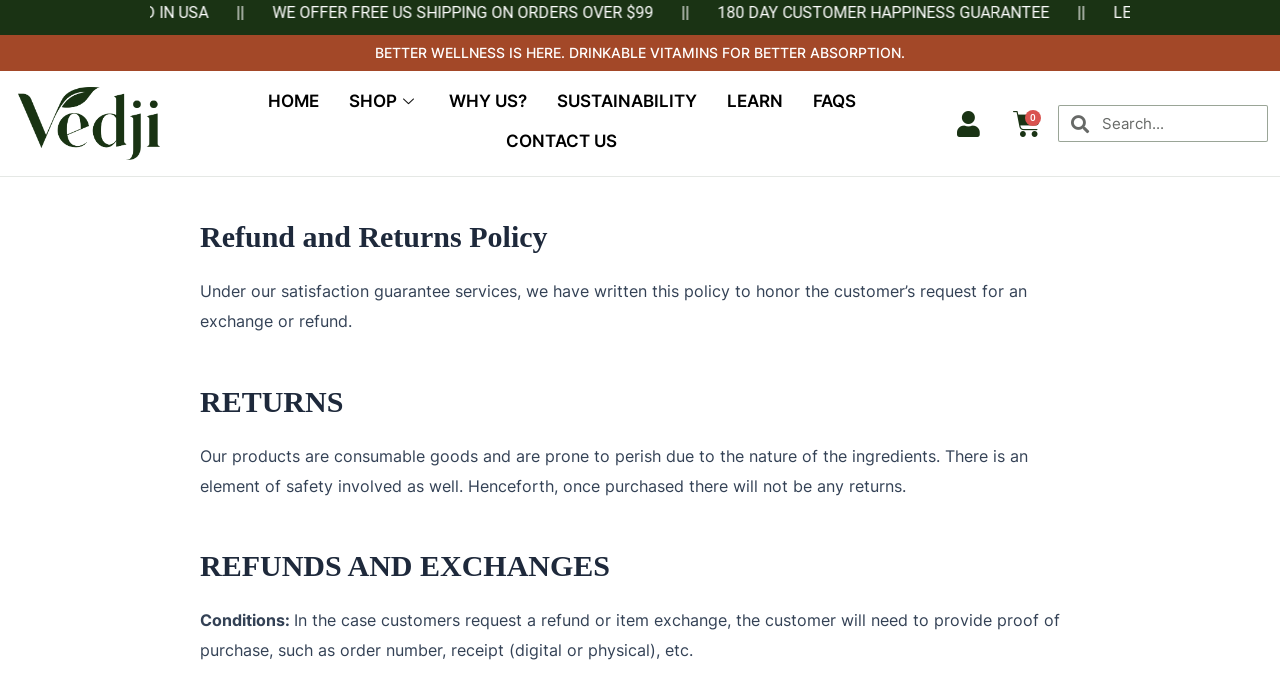Determine the bounding box coordinates of the element's region needed to click to follow the instruction: "search for products". Provide these coordinates as four float numbers between 0 and 1, formatted as [left, top, right, bottom].

[0.827, 0.152, 0.991, 0.205]